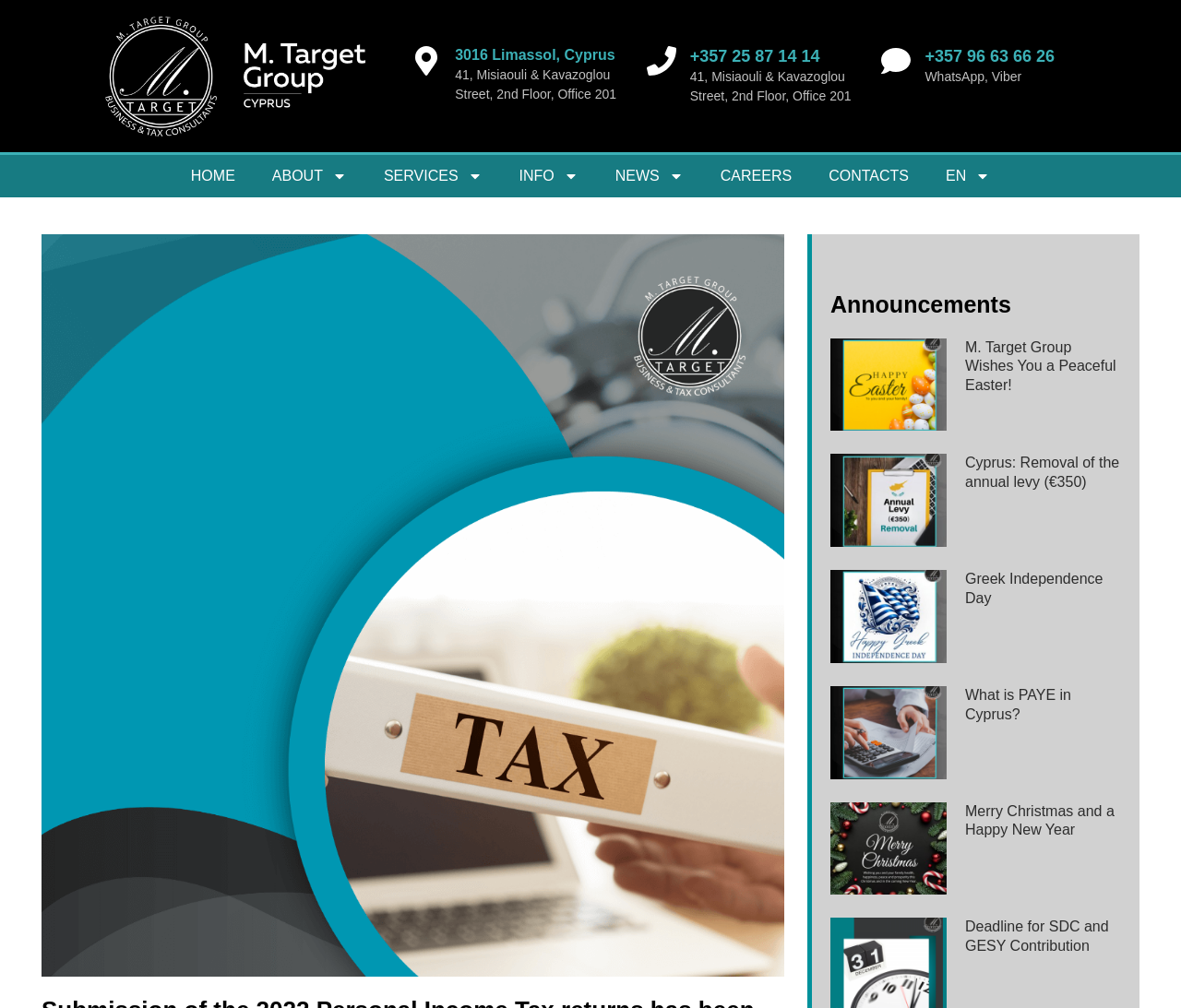What is the language of the webpage?
Please provide a single word or phrase as your answer based on the screenshot.

English